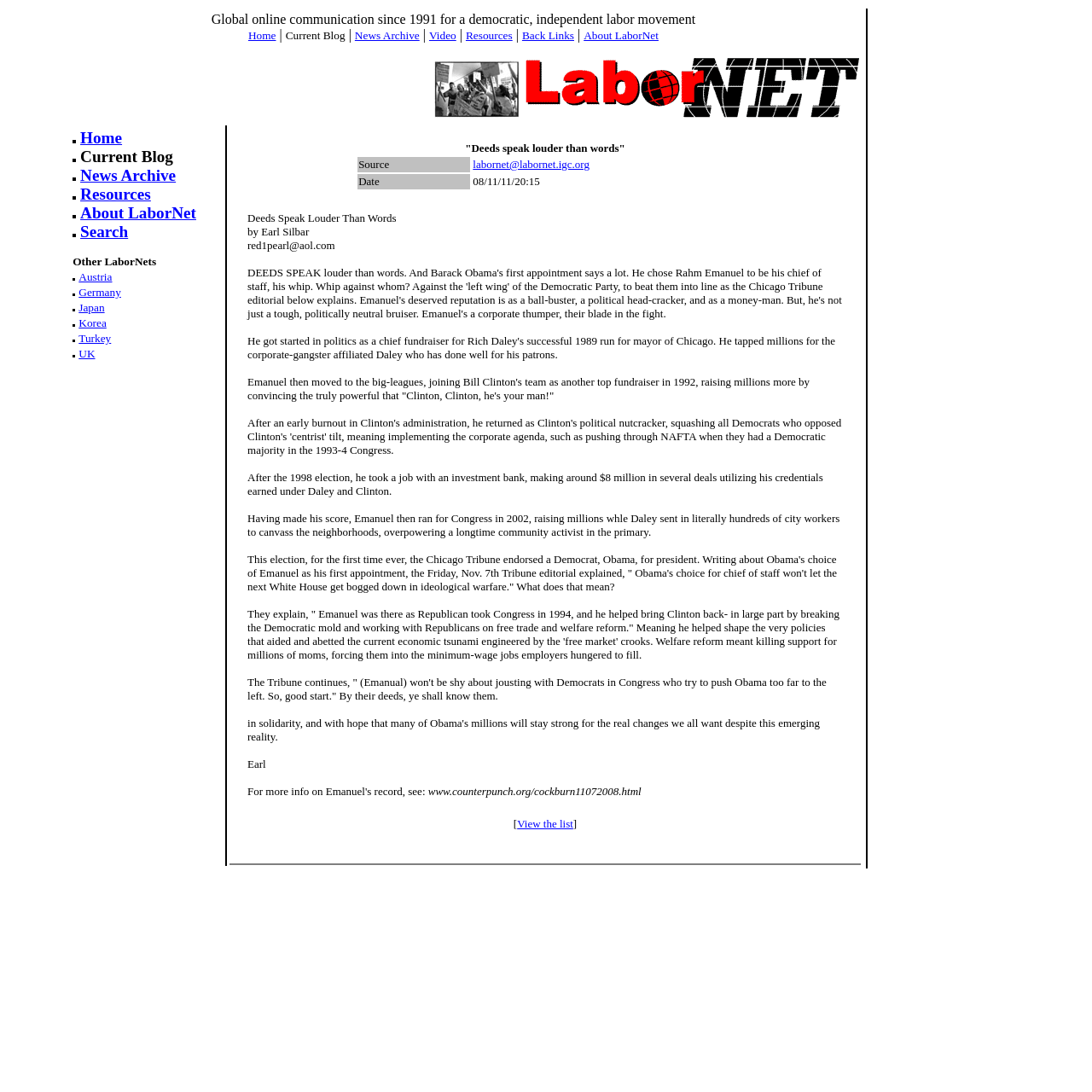What is the name of the author of the article?
Utilize the information in the image to give a detailed answer to the question.

The name of the author of the article can be found at the bottom of the webpage, where it says 'Deeds Speak Louder Than Words by Earl Silbar'.